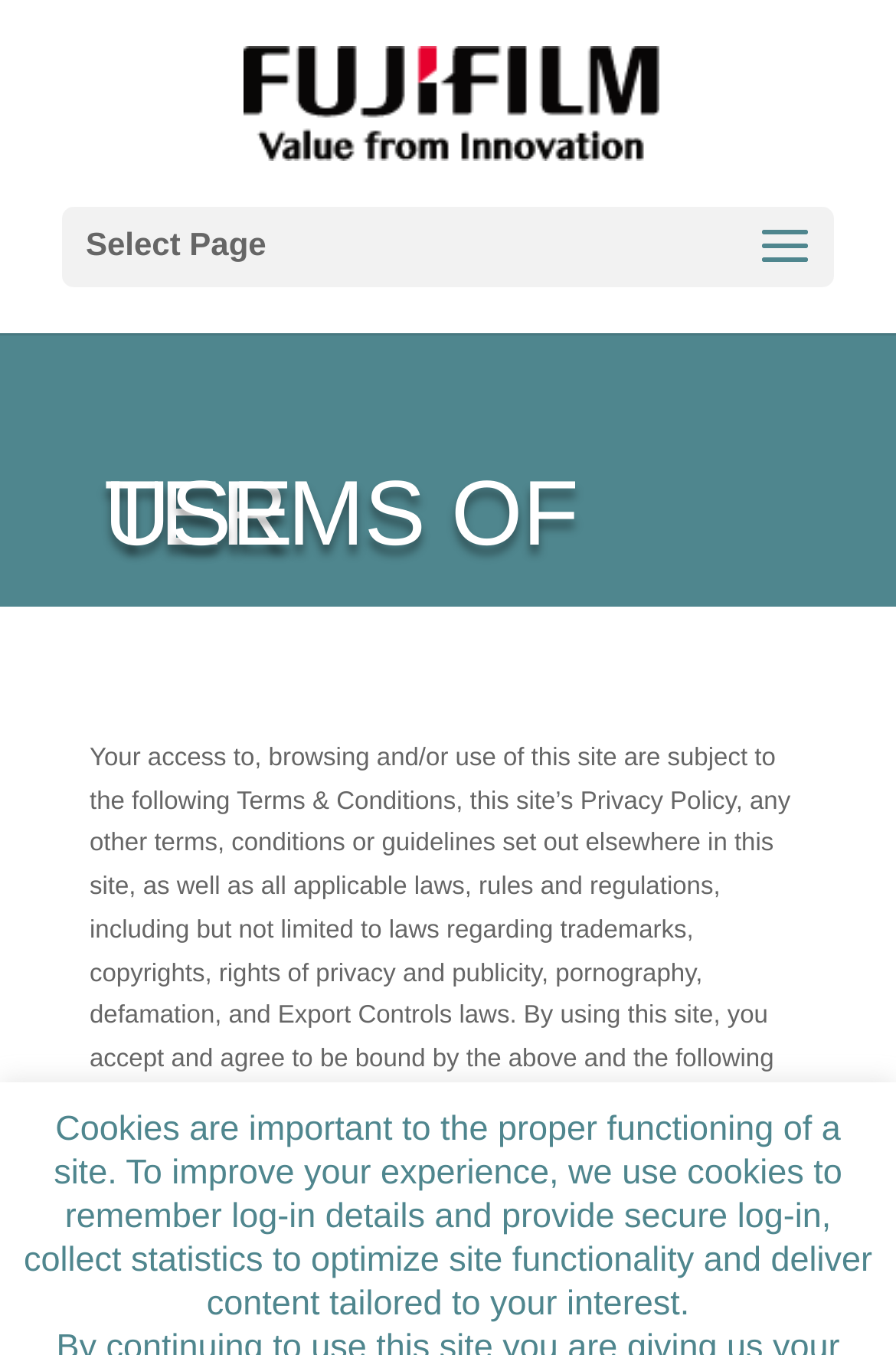Refer to the image and provide an in-depth answer to the question:
What is the purpose of the site?

Based on the content of the webpage, it appears that the purpose of the site is to outline the terms of use for FUJIFILM América Latina, which includes the terms and conditions, privacy policy, and other guidelines for using the site.